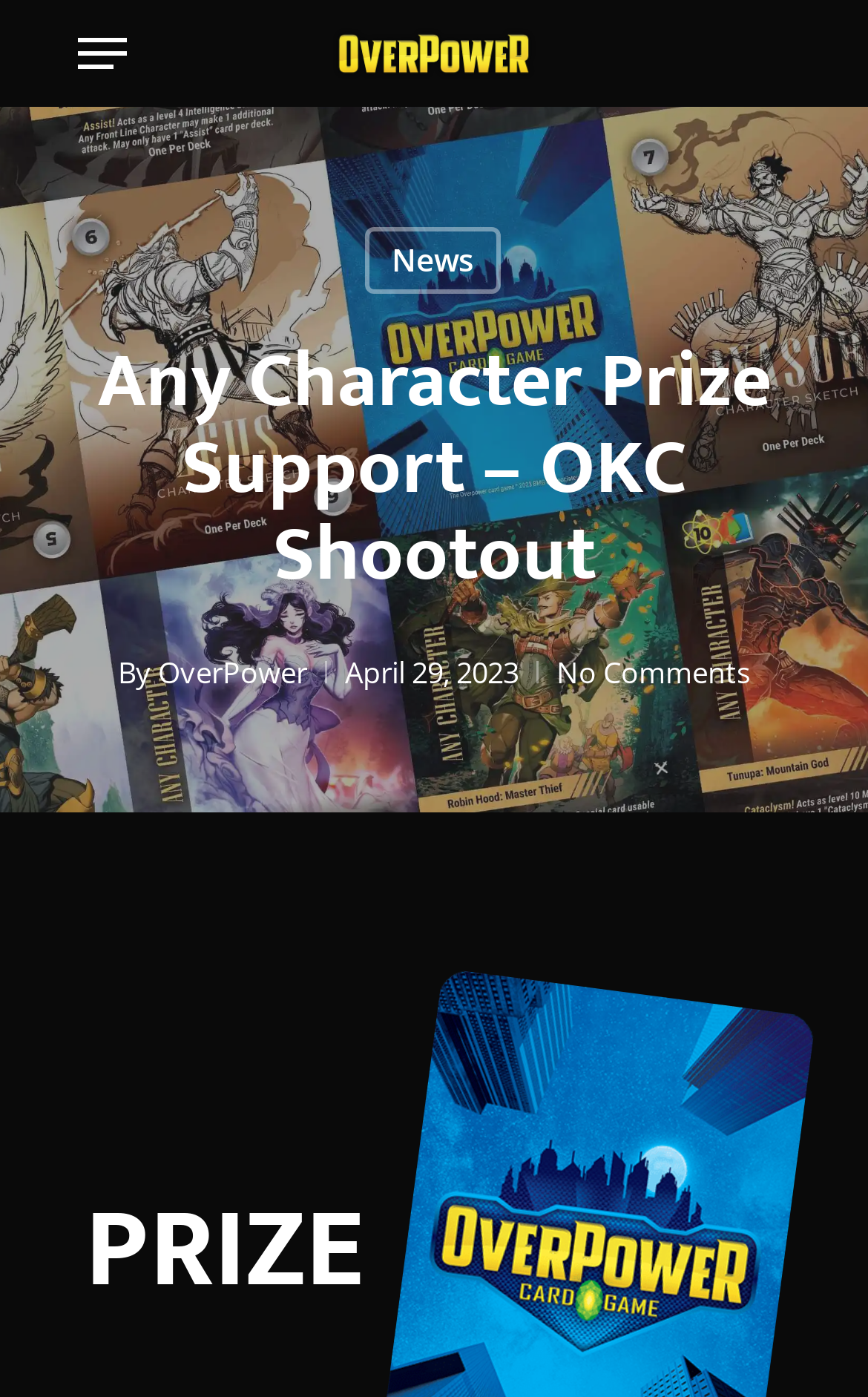Provide the bounding box coordinates of the HTML element described by the text: "No Comments". The coordinates should be in the format [left, top, right, bottom] with values between 0 and 1.

[0.641, 0.467, 0.864, 0.495]